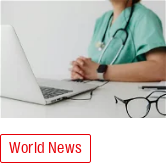What is on the desk besides the laptop?
Look at the image and answer the question using a single word or phrase.

a pair of eyeglasses